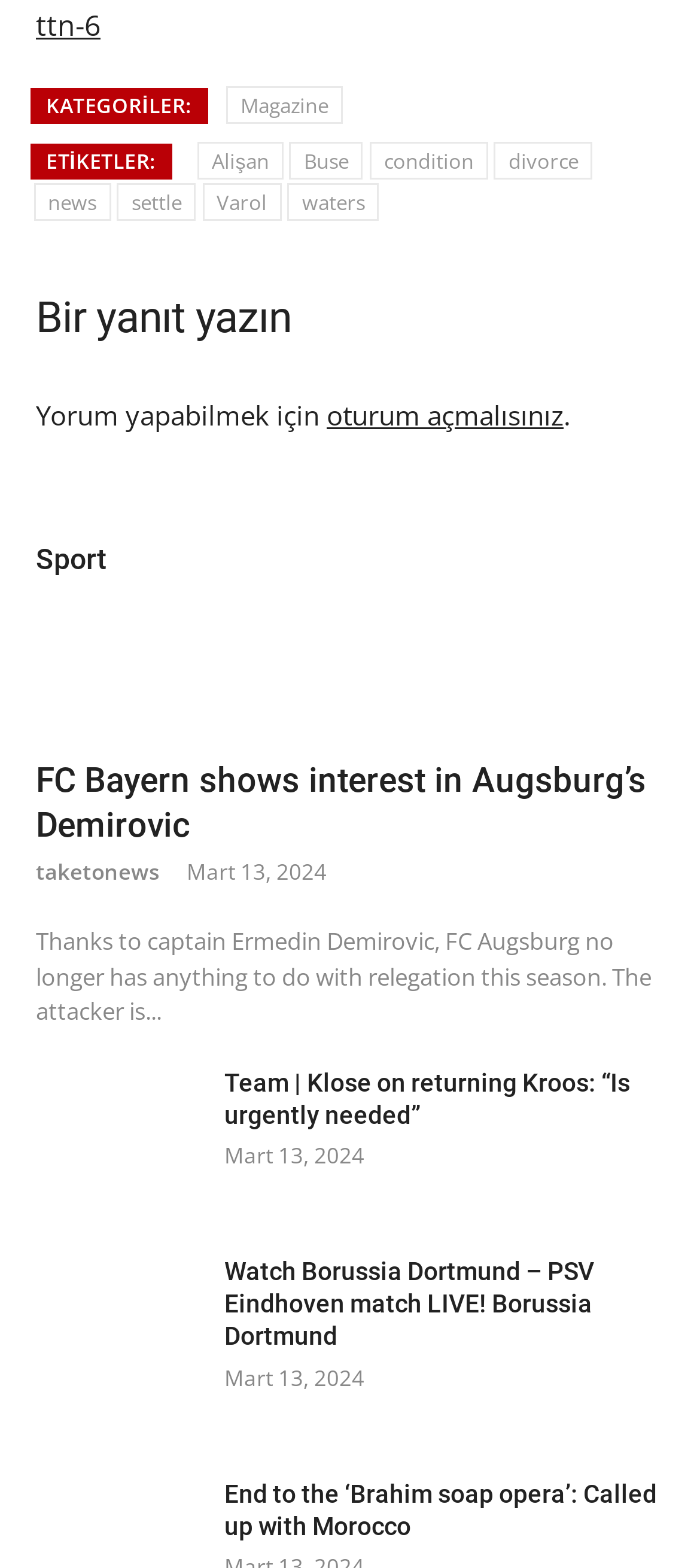What is the date of the news article 'Team | Klose on returning Kroos: “Is urgently needed”'?
Can you offer a detailed and complete answer to this question?

I looked at the article section with the heading 'Team | Klose on returning Kroos: “Is urgently needed”' and found the date 'Mart 13, 2024' next to the heading, which is the date of the news article.